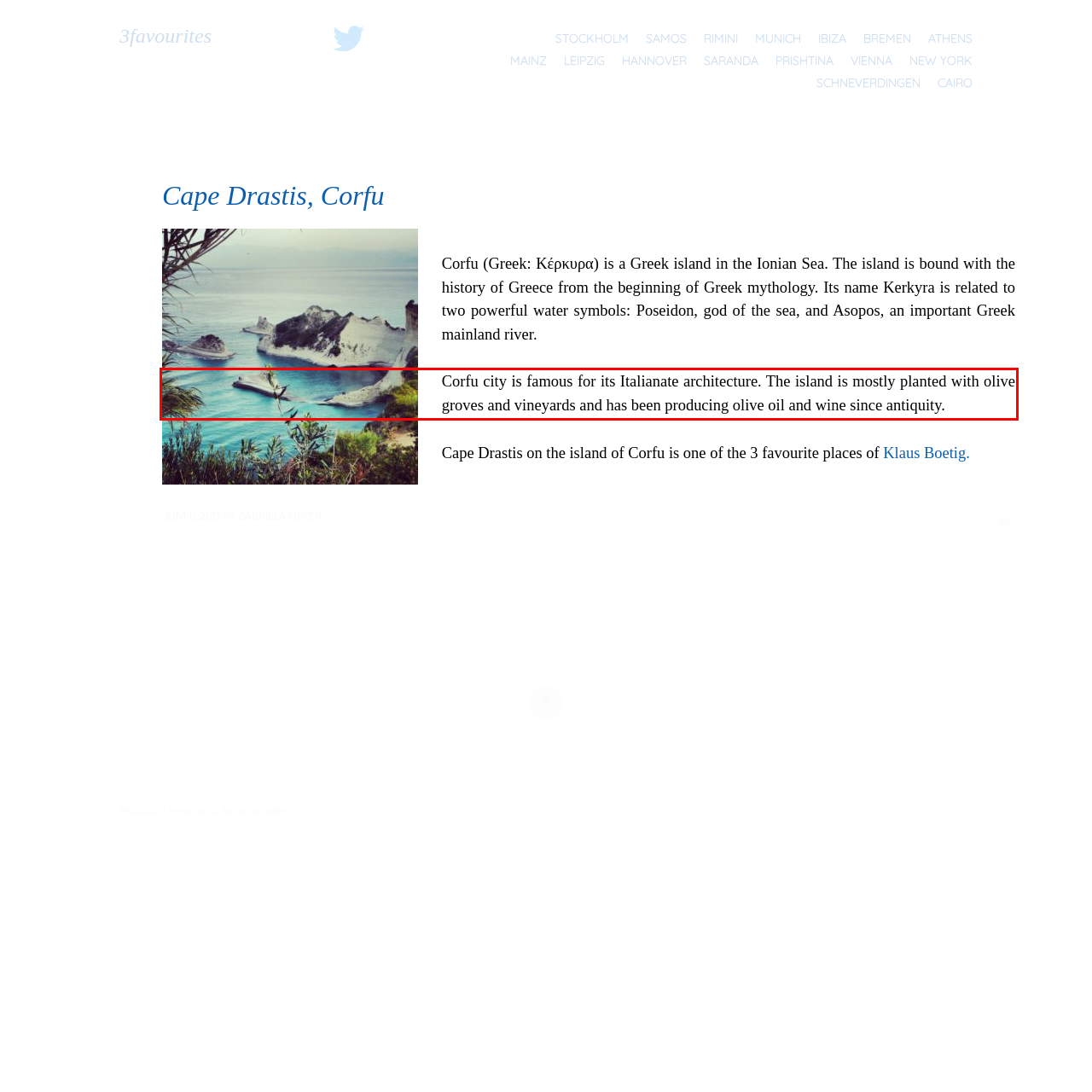Given a screenshot of a webpage with a red bounding box, please identify and retrieve the text inside the red rectangle.

Corfu city is famous for its Italianate architecture. The island is mostly planted with olive groves and vineyards and has been producing olive oil and wine since antiquity.